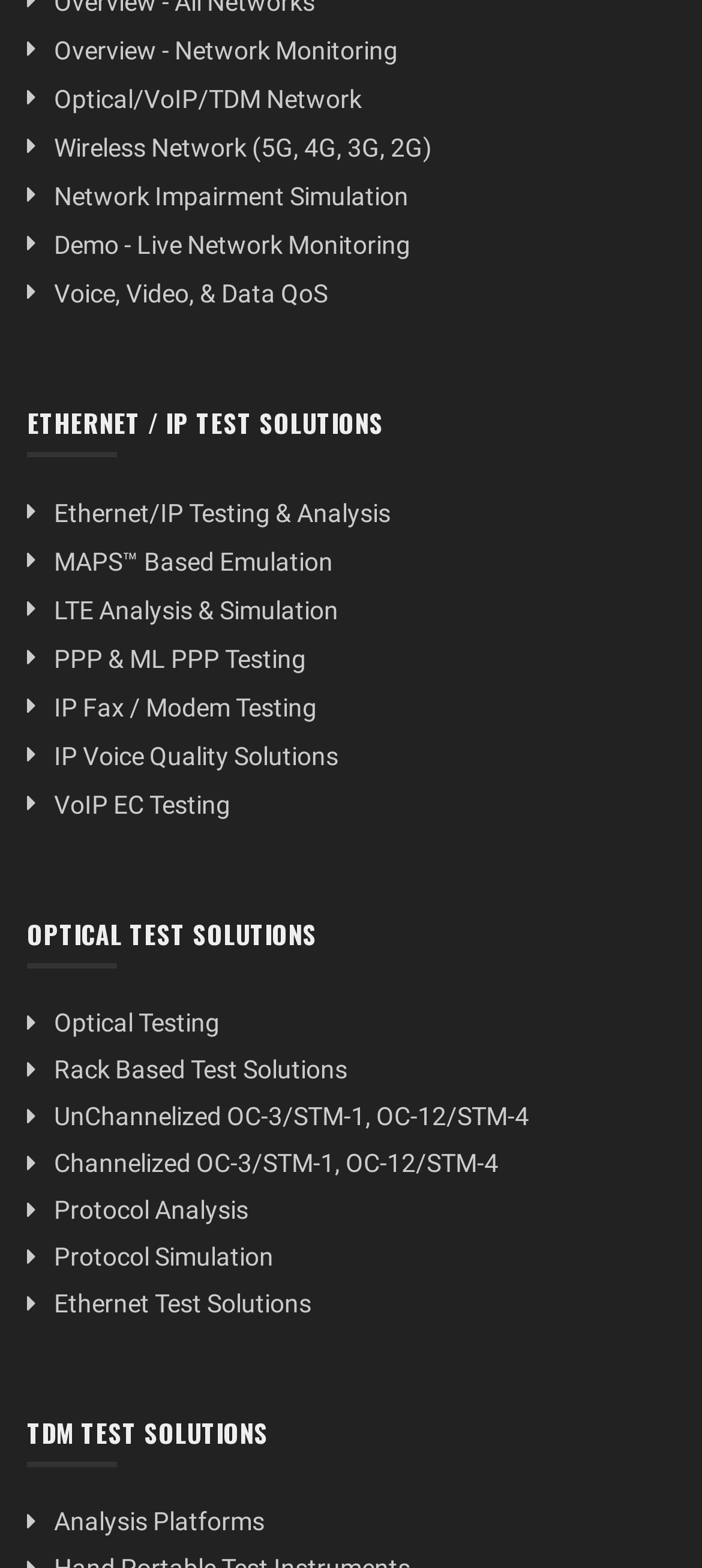Find the bounding box coordinates of the element I should click to carry out the following instruction: "View network monitoring overview".

[0.077, 0.023, 0.567, 0.042]